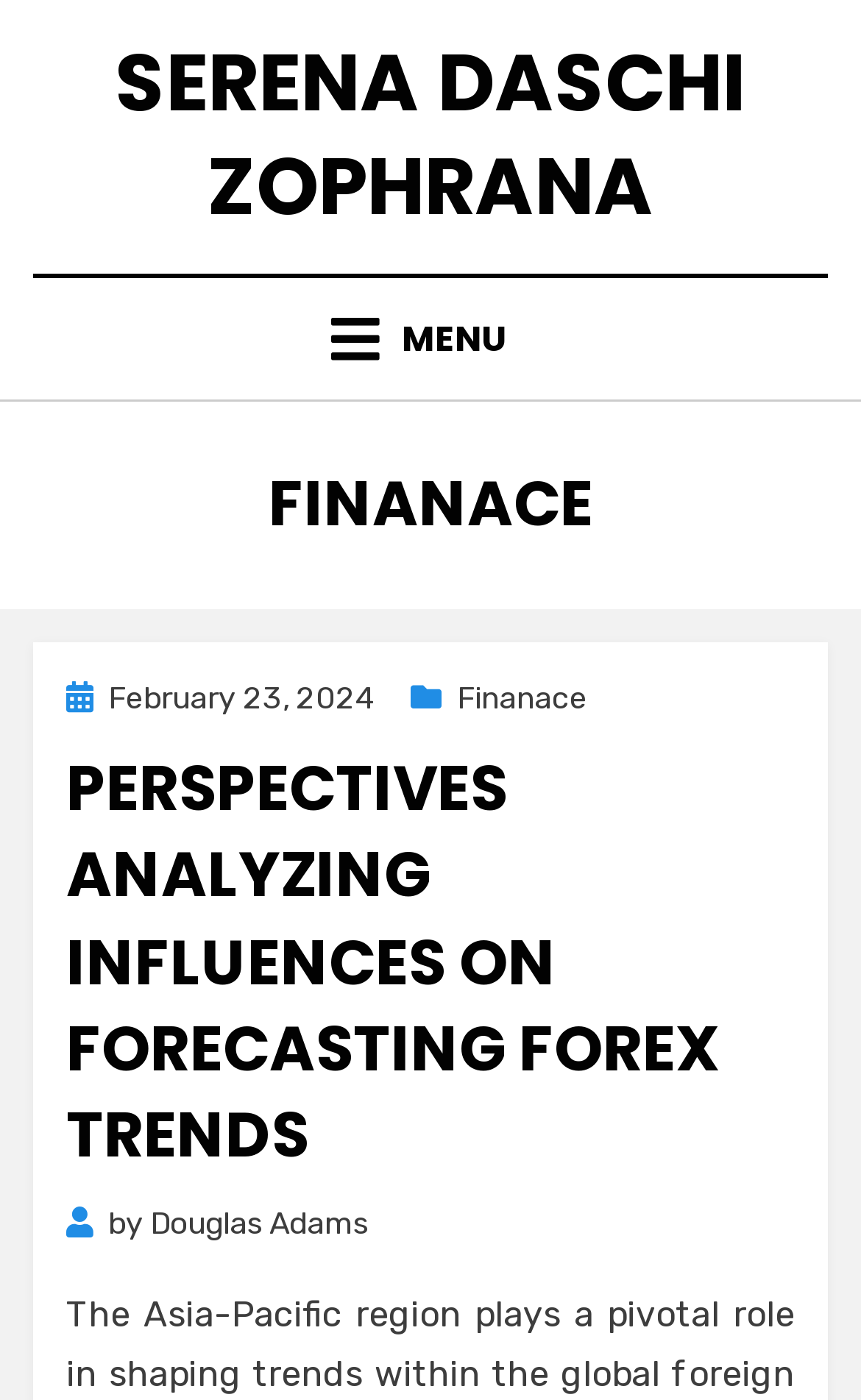What is the category of the current webpage?
Look at the webpage screenshot and answer the question with a detailed explanation.

The category of the current webpage can be determined by looking at the heading 'CATEGORY : FINANACE' which is located at the top of the webpage, indicating that the webpage is related to finance.